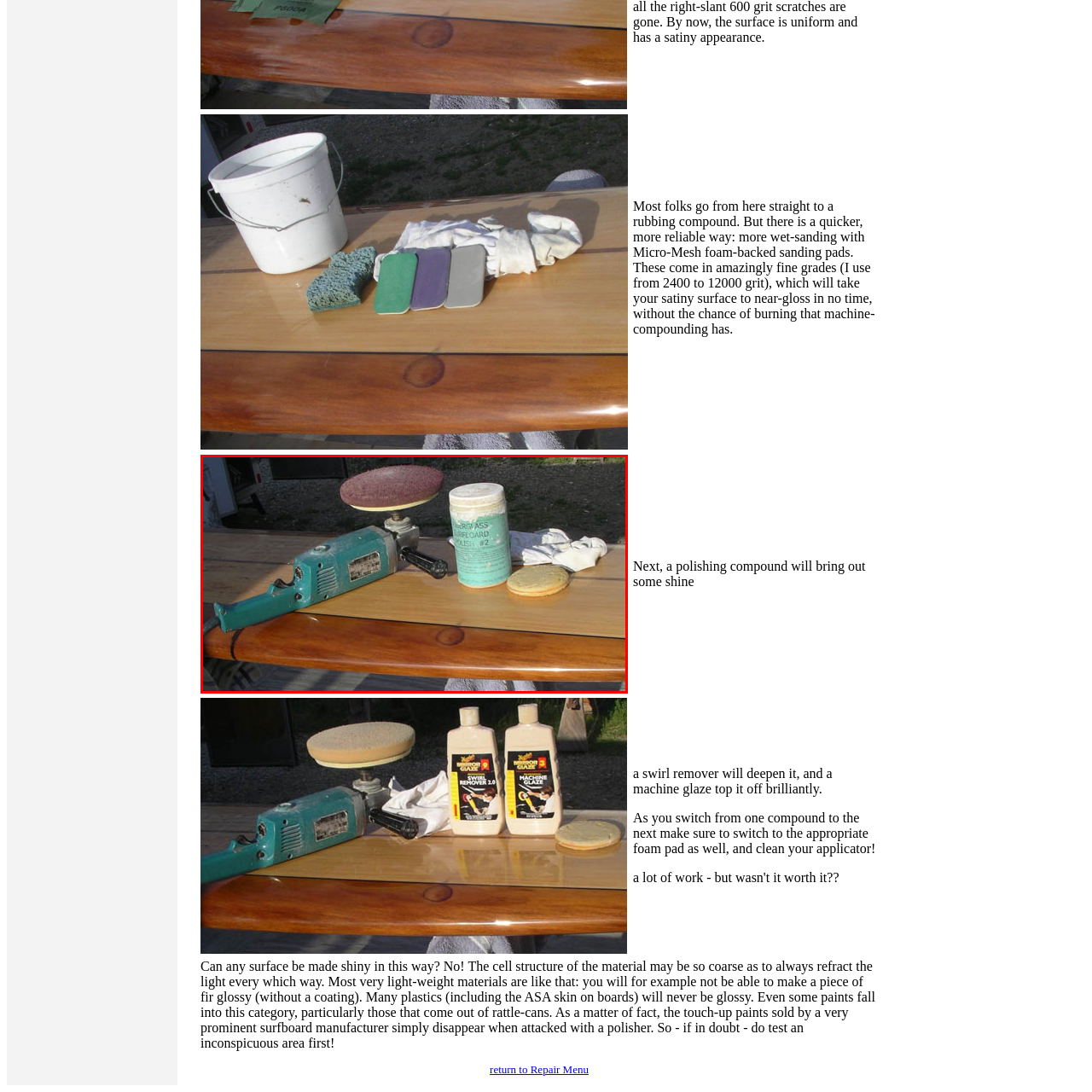Where is the scene set?
Inspect the image surrounded by the red bounding box and answer the question using a single word or a short phrase.

outdoors